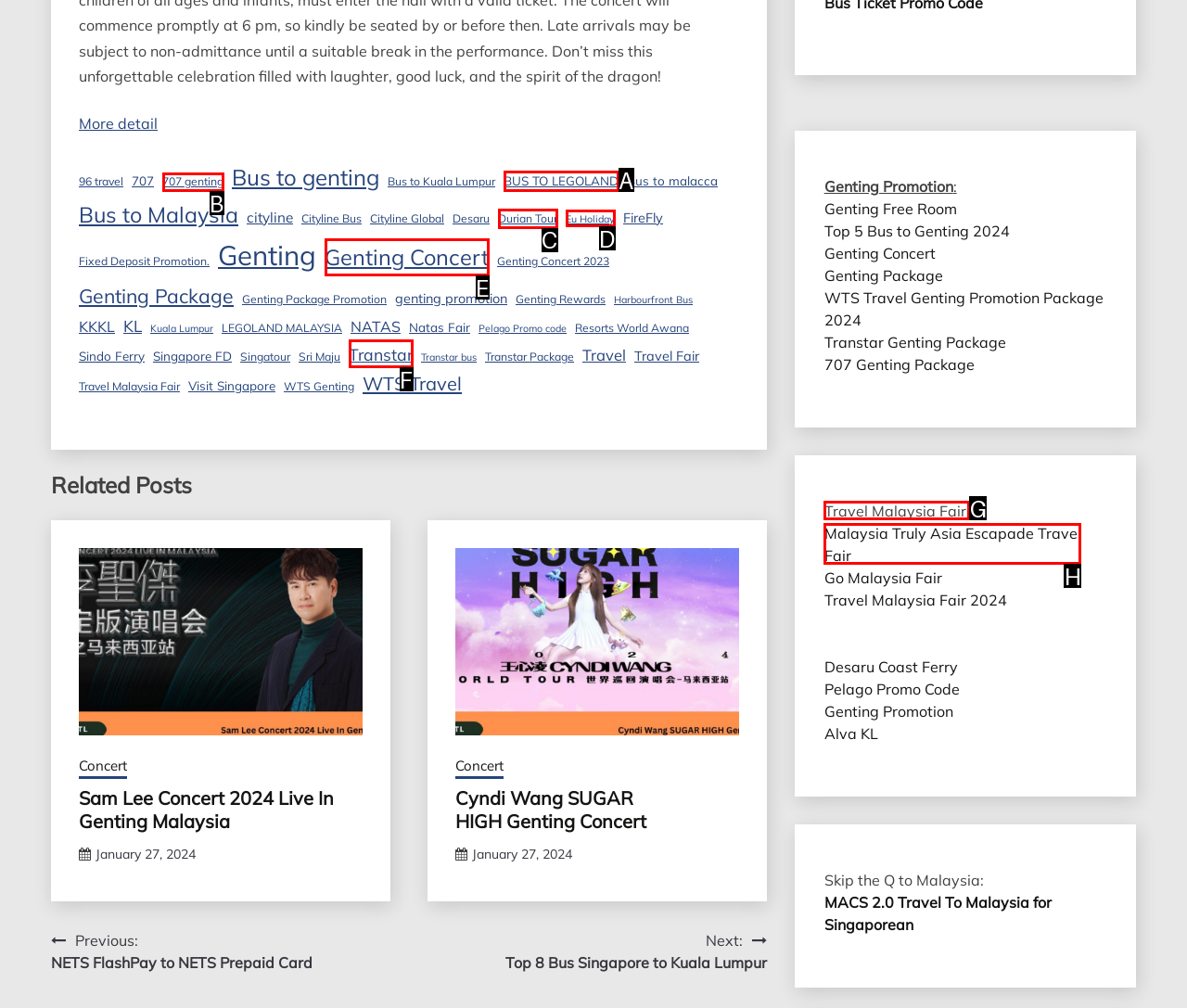Select the appropriate letter to fulfill the given instruction: Check 'Travel Malaysia Fair'
Provide the letter of the correct option directly.

G